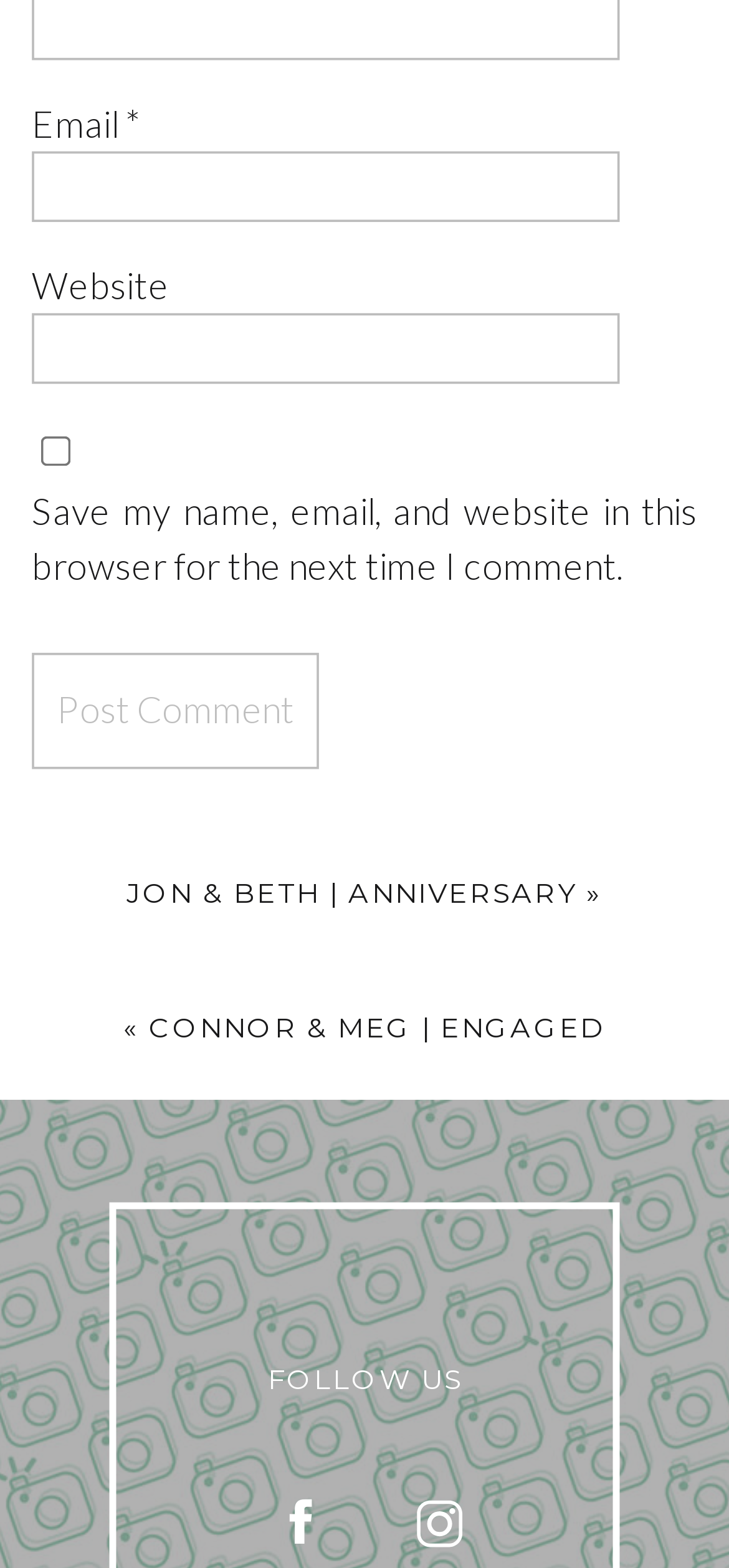Find the bounding box coordinates of the element to click in order to complete this instruction: "Follow the link CONNOR & MEG | ENGAGED". The bounding box coordinates must be four float numbers between 0 and 1, denoted as [left, top, right, bottom].

[0.205, 0.644, 0.831, 0.666]